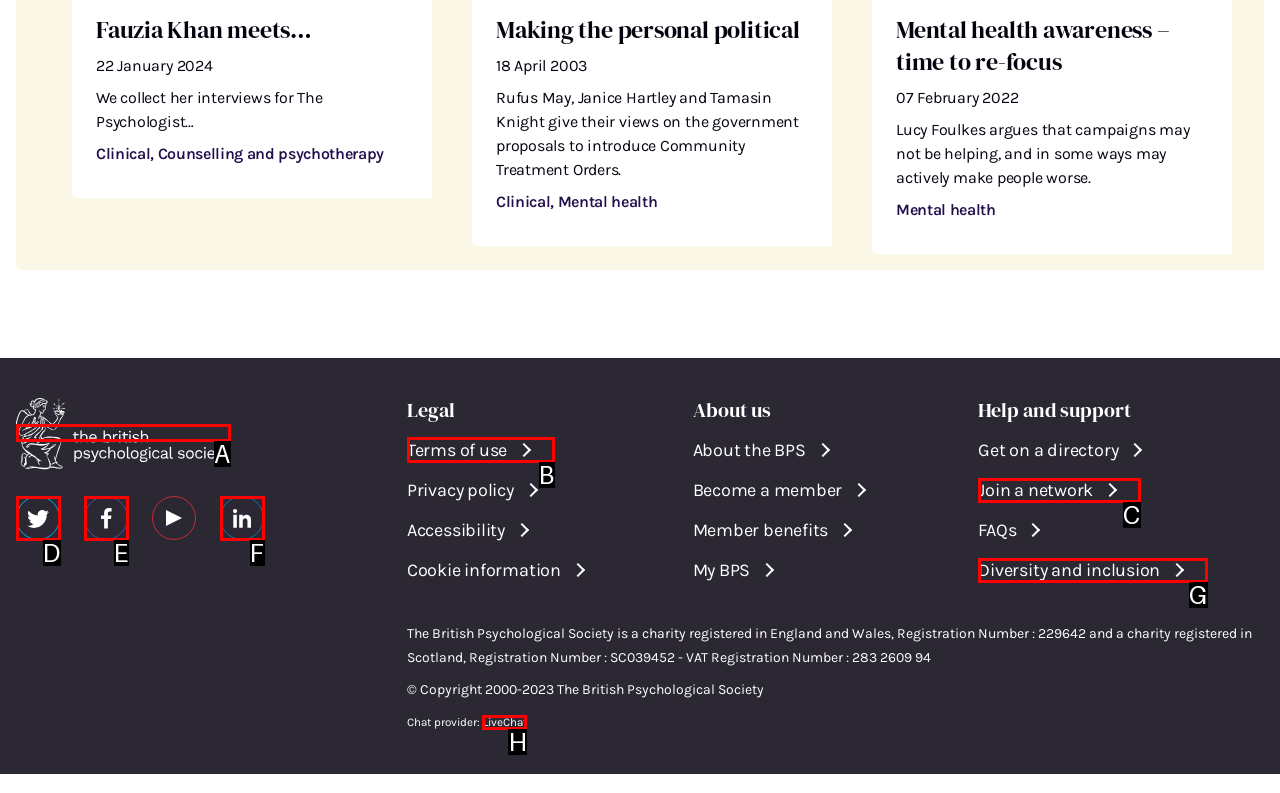Determine the letter of the UI element I should click on to complete the task: Read the terms of use from the provided choices in the screenshot.

B